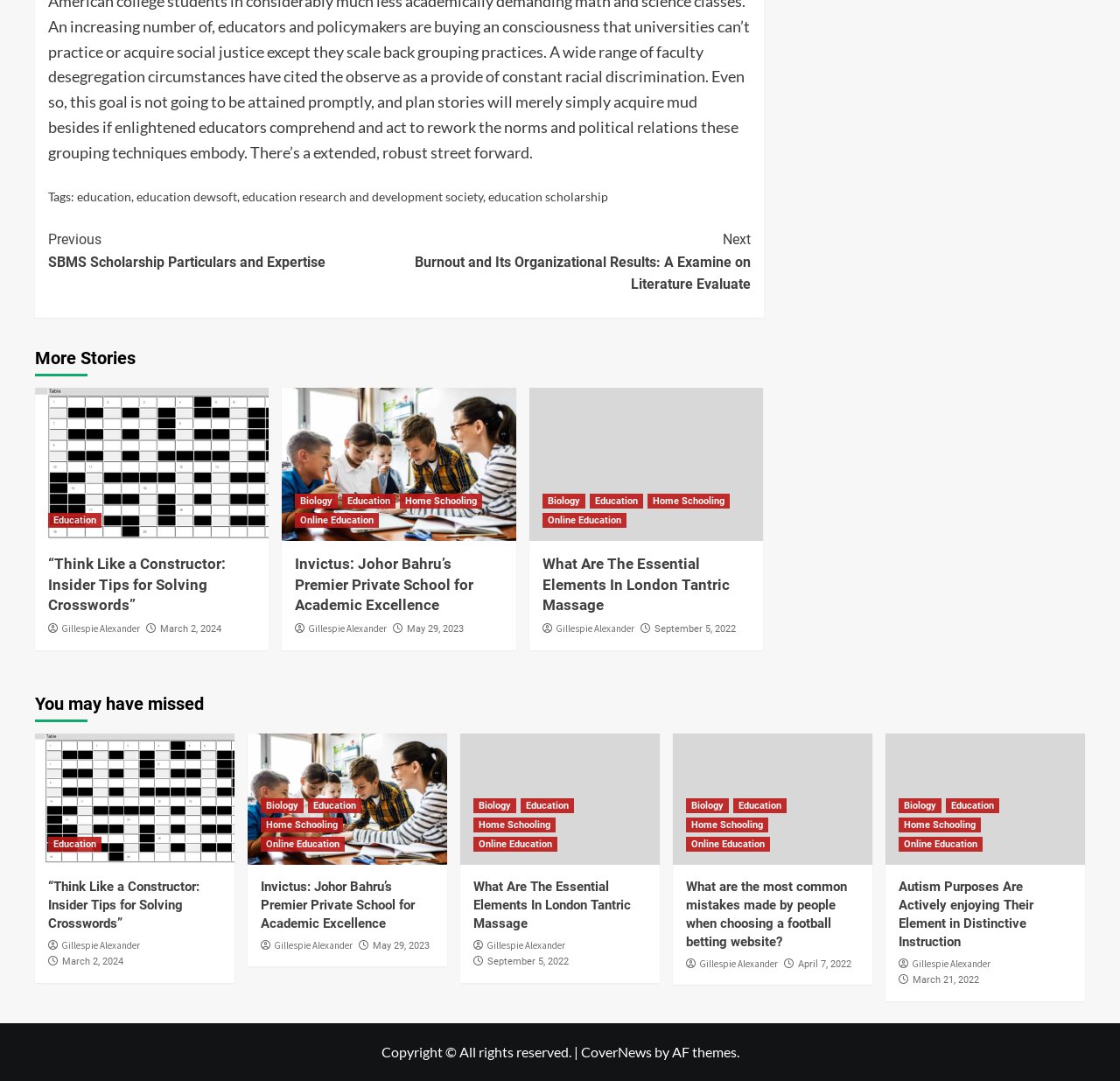Refer to the element description Home Schooling and identify the corresponding bounding box in the screenshot. Format the coordinates as (top-left x, top-left y, bottom-right x, bottom-right y) with values in the range of 0 to 1.

[0.802, 0.756, 0.876, 0.77]